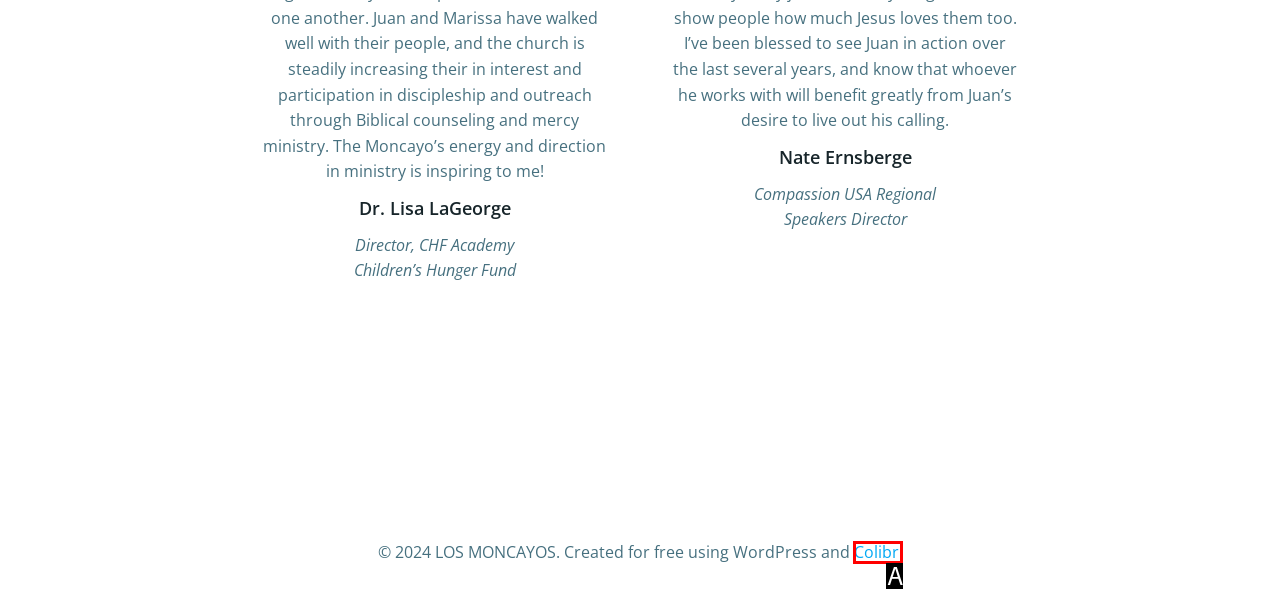Based on the provided element description: Industry news, identify the best matching HTML element. Respond with the corresponding letter from the options shown.

None